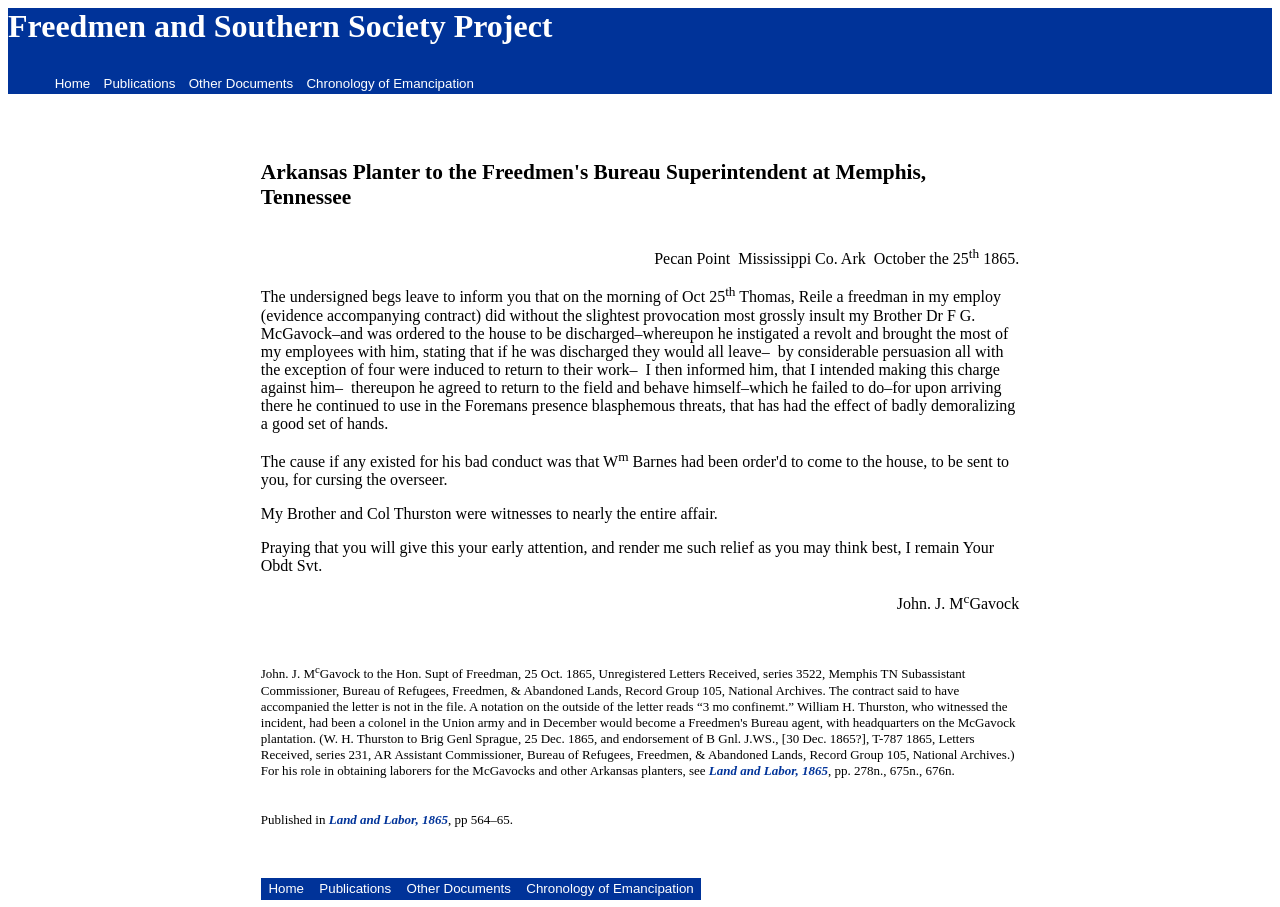What is the occupation of Thomas?
Could you answer the question with a detailed and thorough explanation?

I found the answer by reading the text that describes Thomas as a 'freedman in my employ', which suggests that Thomas is a freedman working for the writer of the letter.